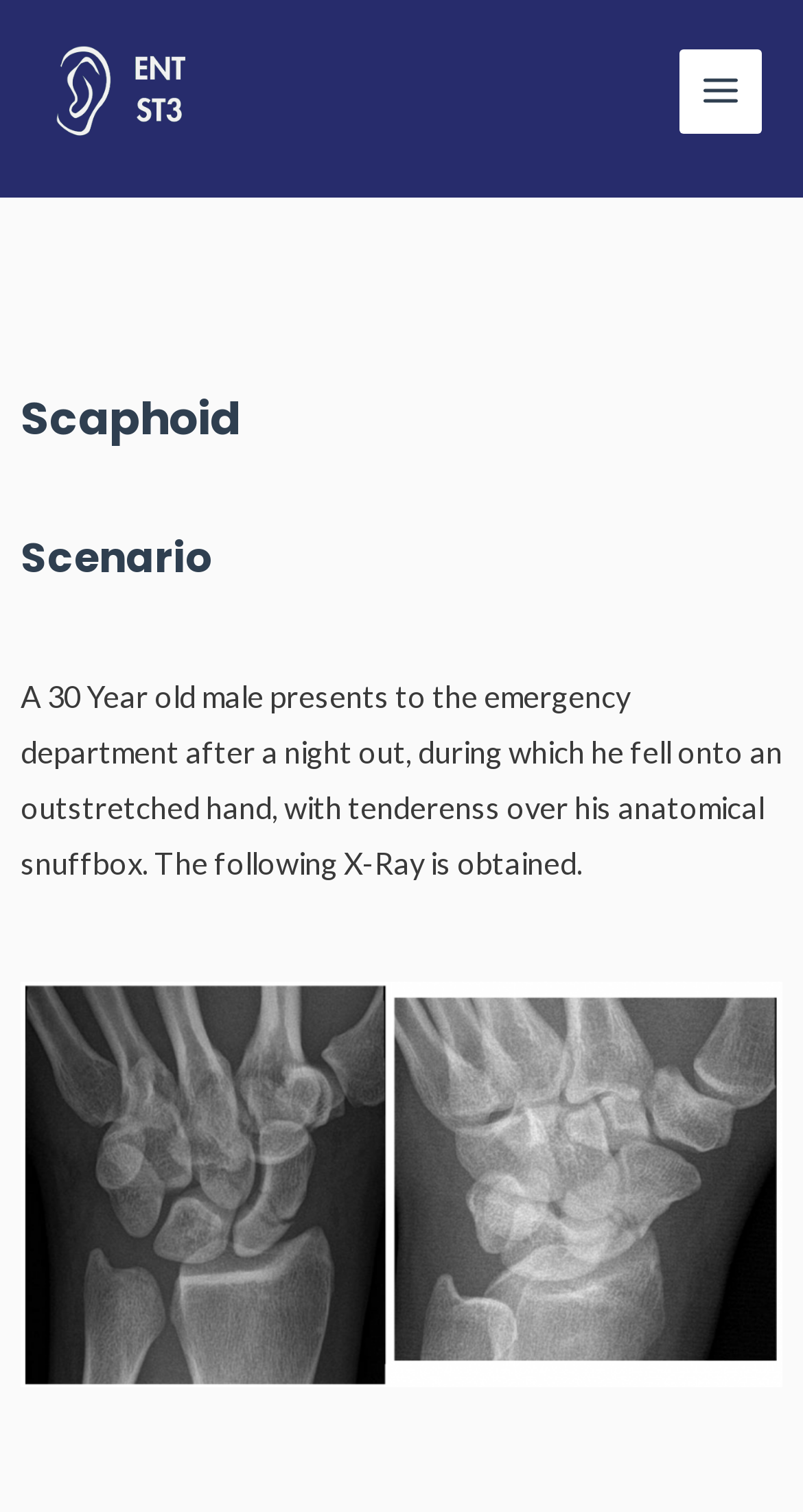Locate the bounding box of the UI element defined by this description: "John At Jorbins". The coordinates should be given as four float numbers between 0 and 1, formatted as [left, top, right, bottom].

None